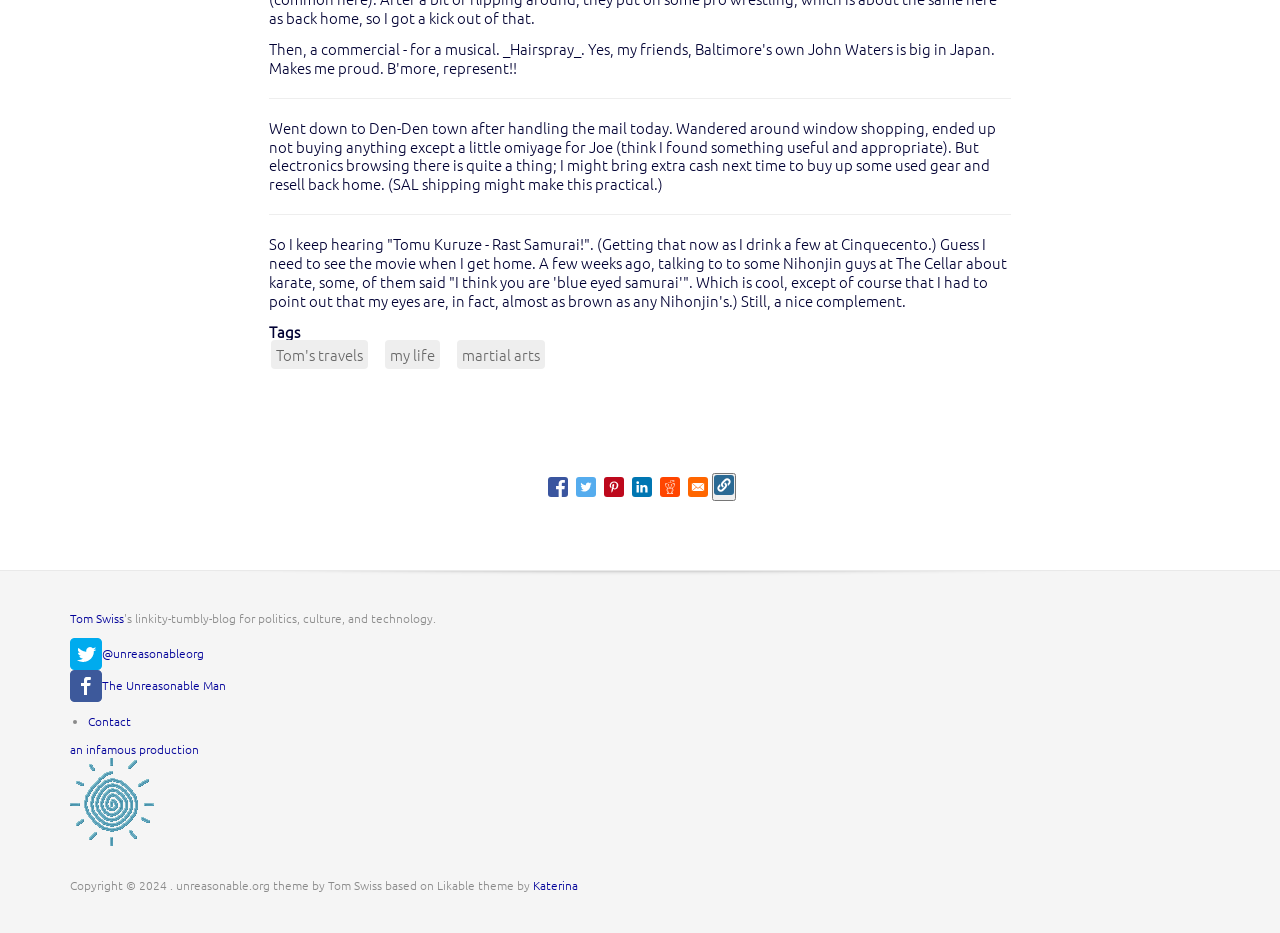From the element description my life, predict the bounding box coordinates of the UI element. The coordinates must be specified in the format (top-left x, top-left y, bottom-right x, bottom-right y) and should be within the 0 to 1 range.

[0.301, 0.365, 0.344, 0.396]